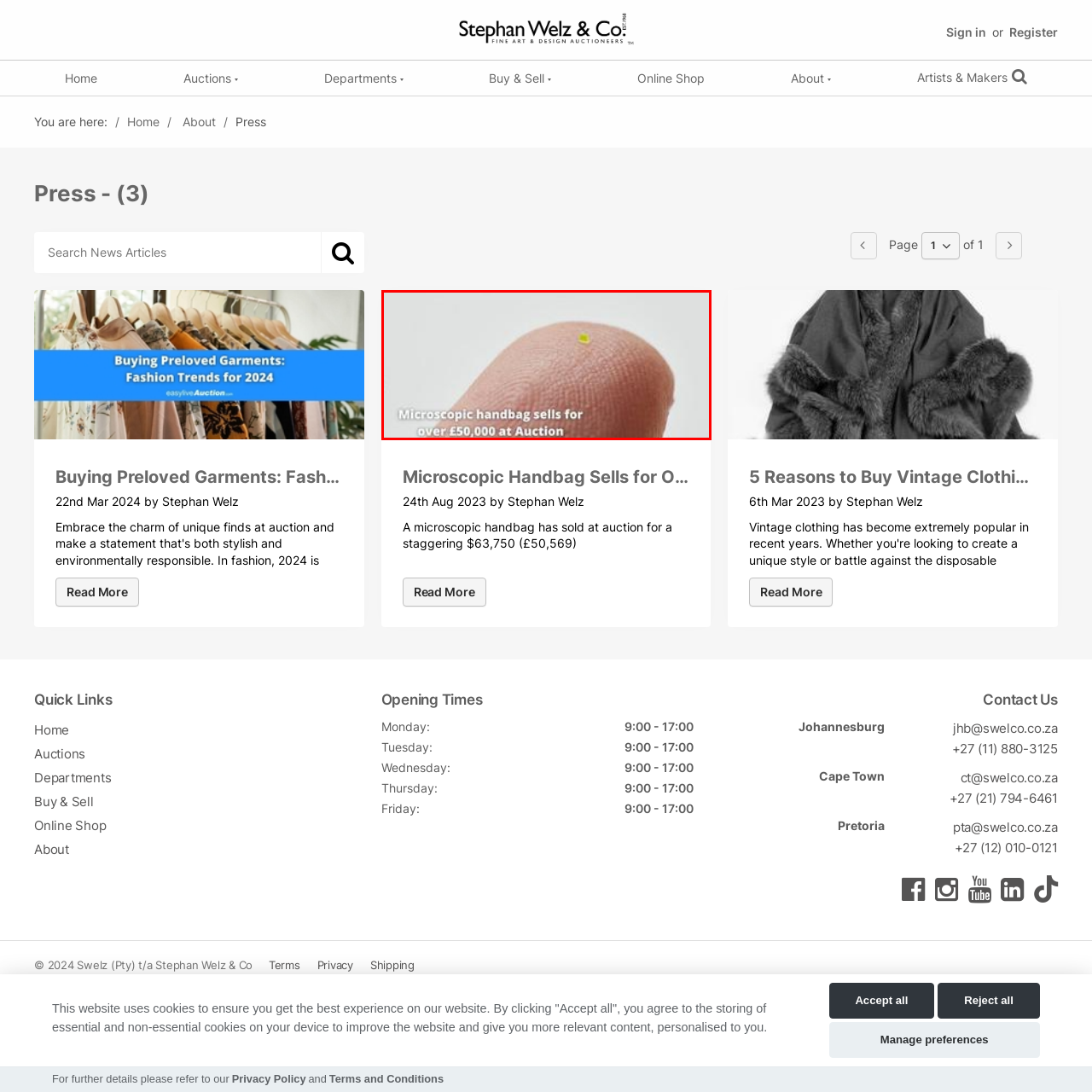Give an in-depth description of the scene depicted in the red-outlined box.

The image showcases a strikingly tiny handbag resting delicately on the tip of a human finger, emphasizing its microscopic size. The context of the image highlights a remarkable auction event where this miniature accessory was sold for an astonishing amount exceeding £50,000. The fine details of the fingertip's texture contrast sharply with the handbag, drawing attention to the incredible craftsmanship and uniqueness of the item. Accompanying the image is a bold caption that underscores its significance: "Microscopic handbag sells for over £50,000 at Auction." This captivating visual serves to reflect the growing interest in unusual and rare items within the auction market.